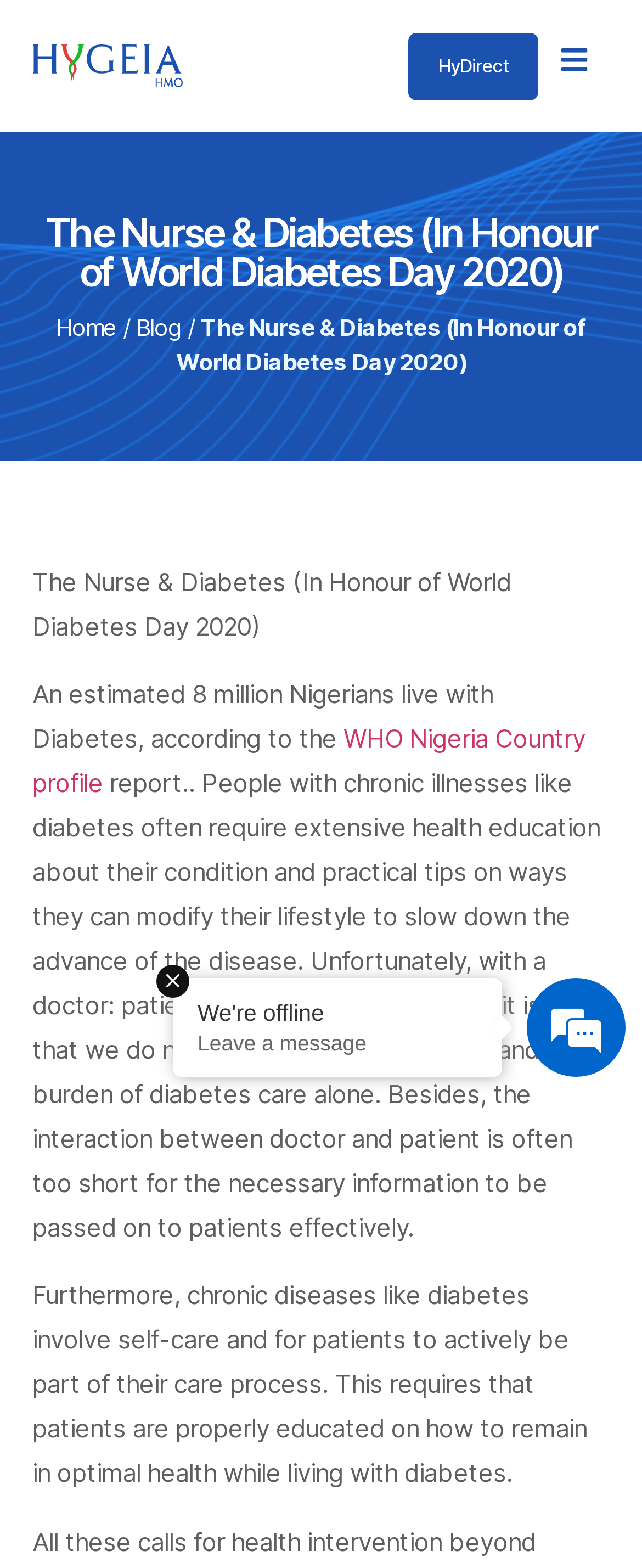Please extract the primary headline from the webpage.

The Nurse & Diabetes (In Honour of World Diabetes Day 2020)